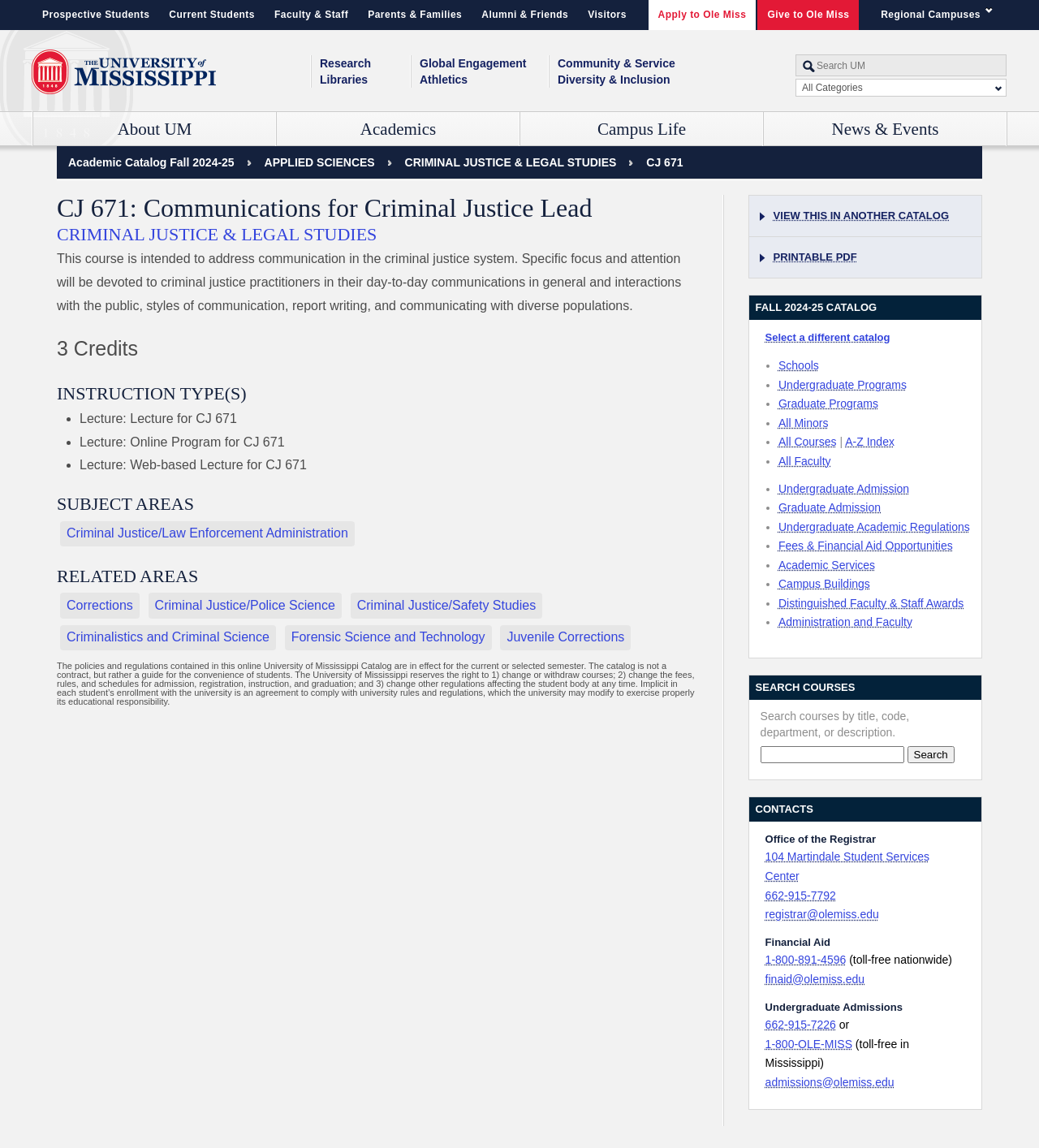Please specify the bounding box coordinates for the clickable region that will help you carry out the instruction: "Visit the About UM page".

[0.032, 0.098, 0.266, 0.127]